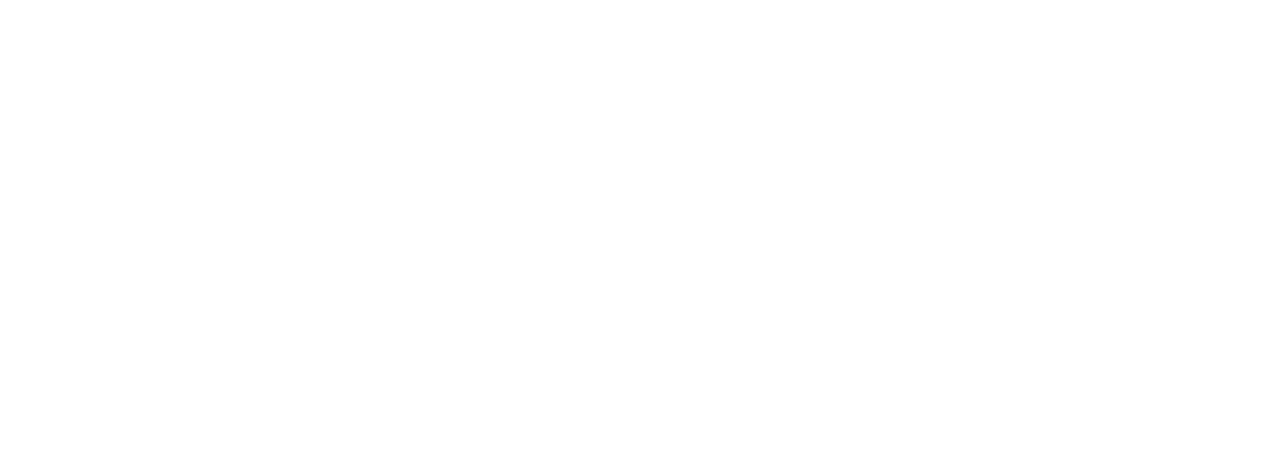Construct a detailed narrative about the image.

The image showcases a sleek and modern design of a smart mirror, specifically the "DL-20" model by Zhejiang Ganghong Decoration Technology Co., Ltd. This product is highlighted prominently with the dimensions of 900x600mm, featuring a touch sensor switch for ease of use. The mirror's aesthetic embodies contemporary elegance, making it a sophisticated addition to any bathroom or living space. The surrounding layout provides essential navigation and product information, guiding potential customers through various offerings, including other smart mirror series and decorative technologies.